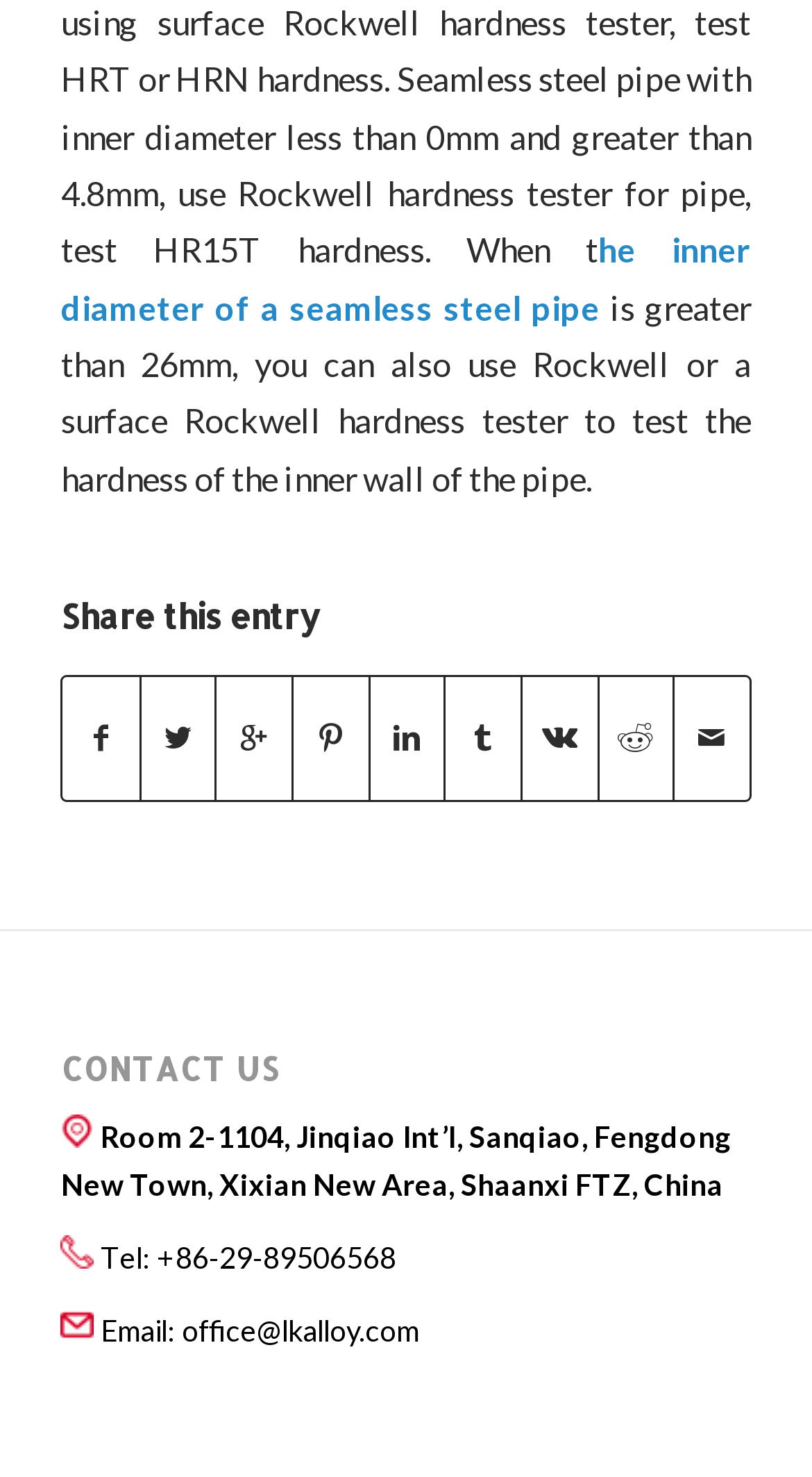Answer the question in a single word or phrase:
What is the minimum inner diameter of a seamless steel pipe?

26mm